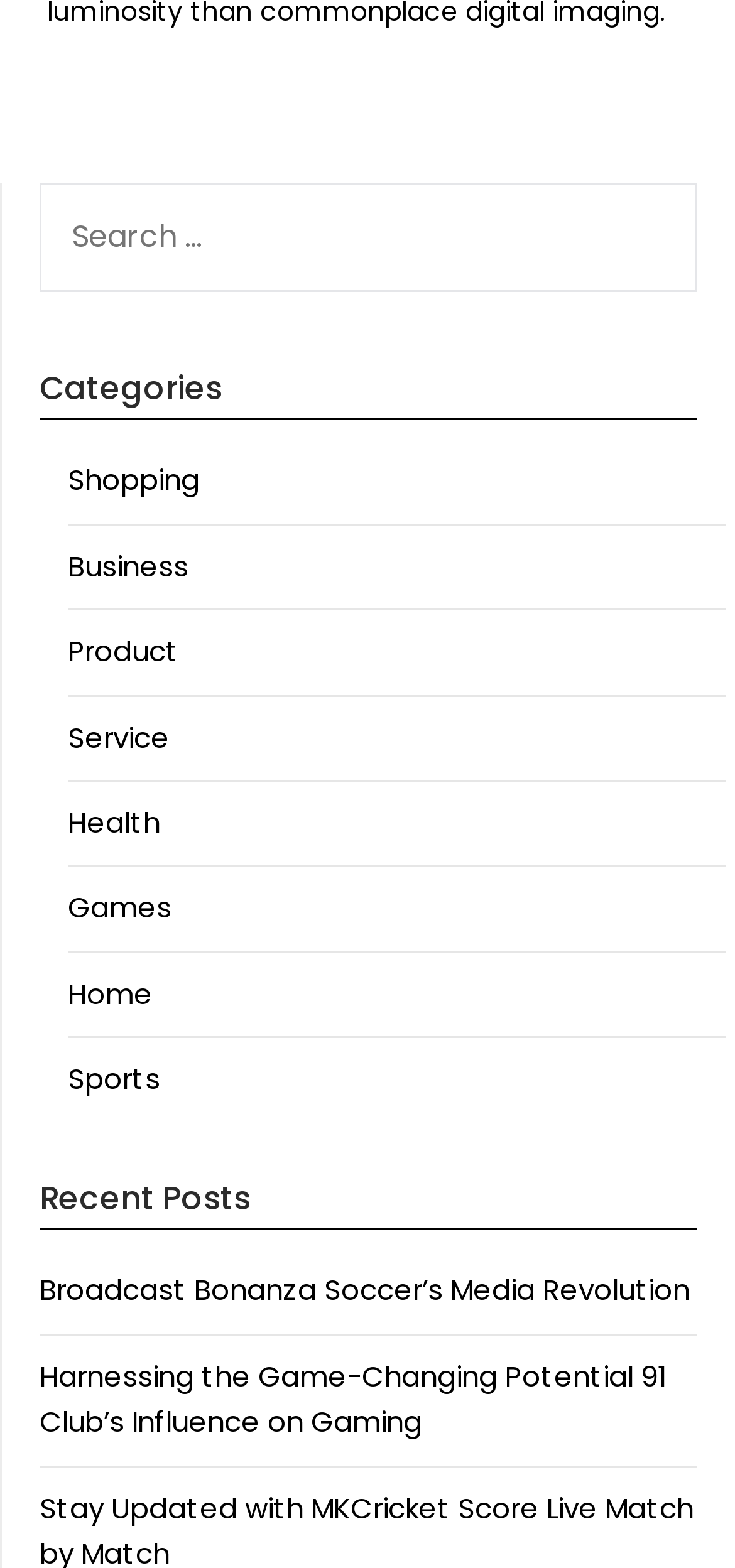Can you identify the bounding box coordinates of the clickable region needed to carry out this instruction: 'explore Sports category'? The coordinates should be four float numbers within the range of 0 to 1, stated as [left, top, right, bottom].

[0.092, 0.675, 0.218, 0.7]